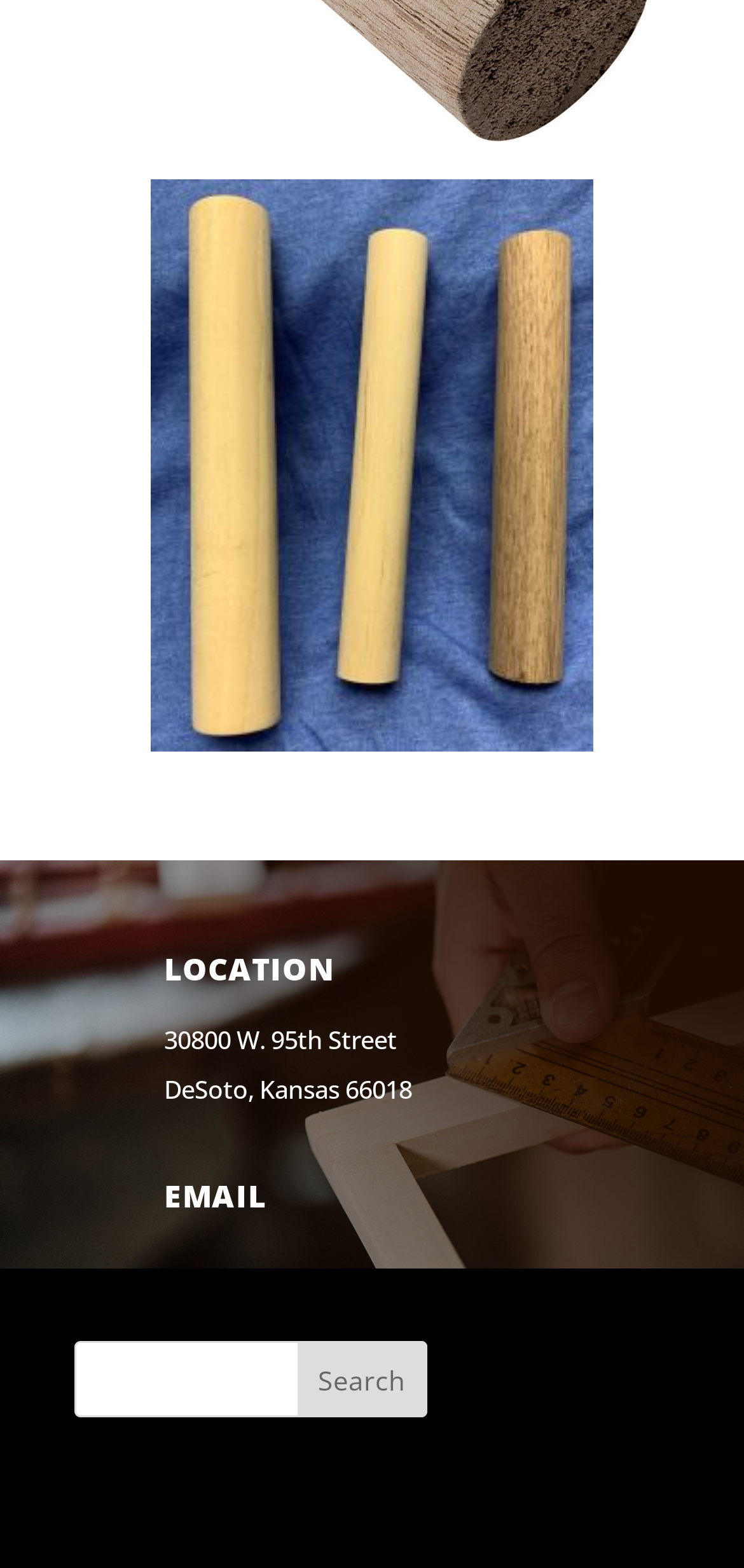Please determine the bounding box coordinates for the UI element described as: "value="Search"".

[0.4, 0.855, 0.573, 0.904]